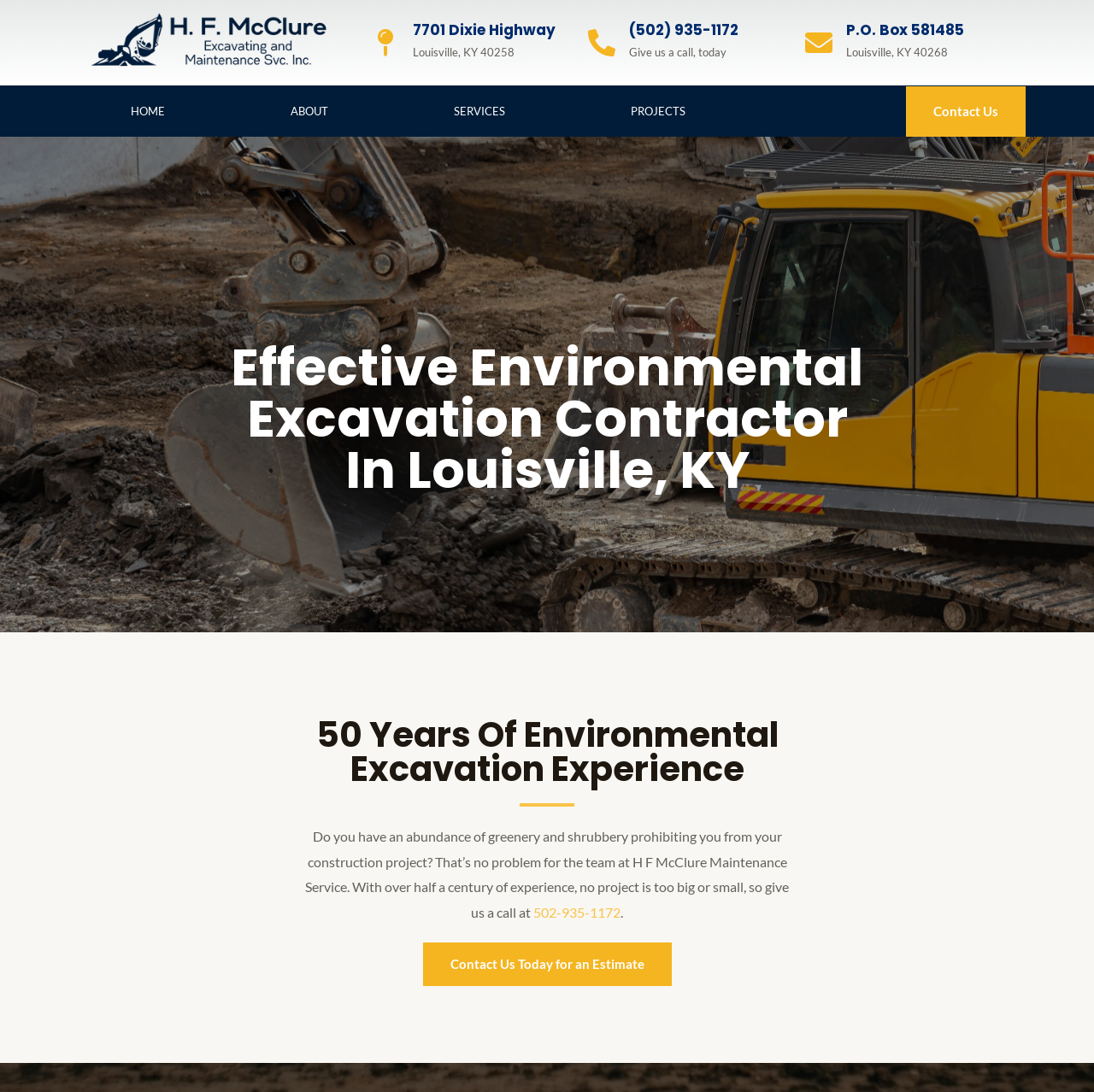Please determine the bounding box coordinates of the element's region to click for the following instruction: "Click the 'Contact Us' button".

[0.828, 0.079, 0.937, 0.125]